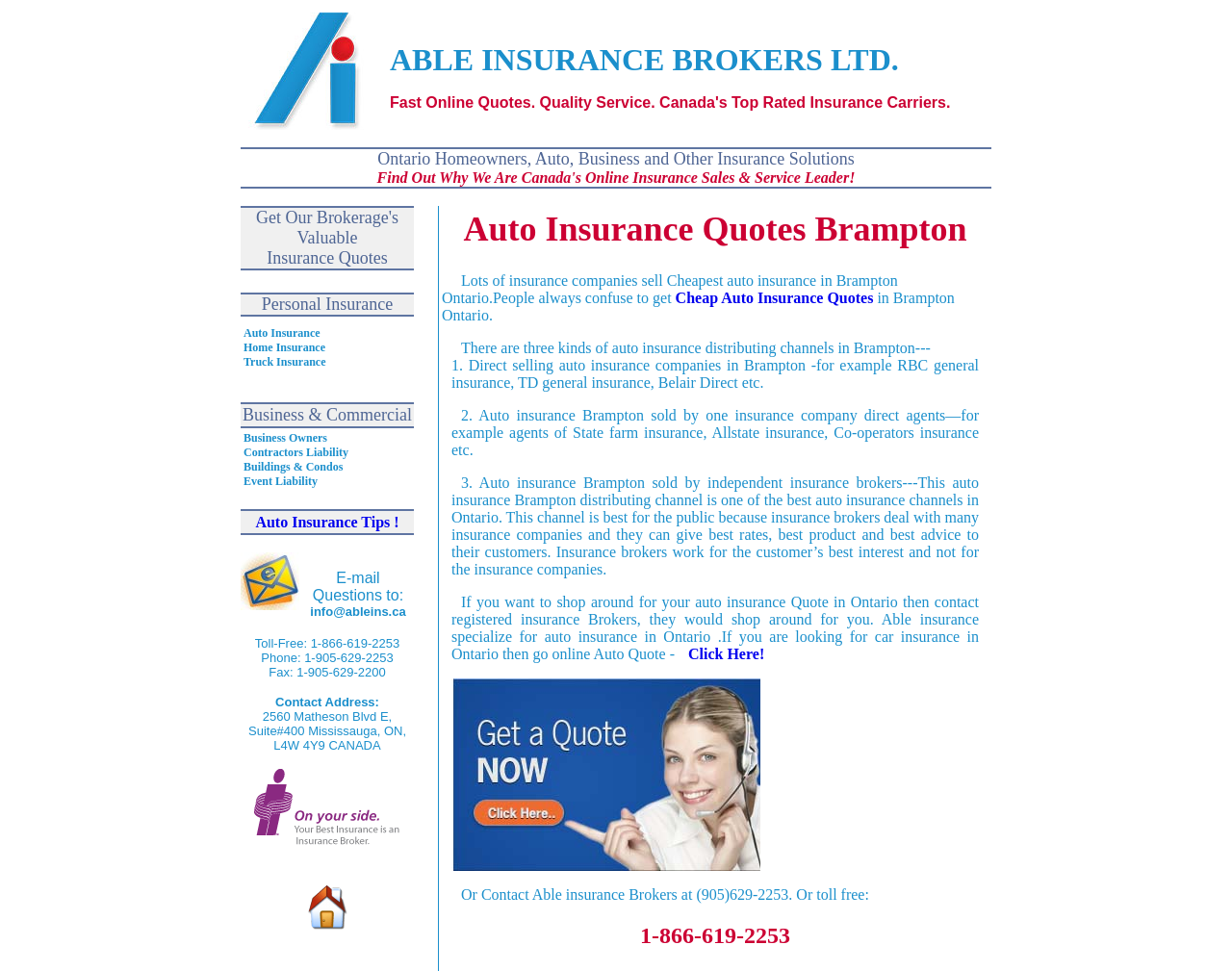What types of insurance are mentioned on the webpage?
Based on the visual information, provide a detailed and comprehensive answer.

The types of insurance mentioned on the webpage can be found in the table on the right-hand side of the webpage, where it lists 'Auto Insurance', 'Home Insurance', 'Truck Insurance', 'Business & Commercial' as options.